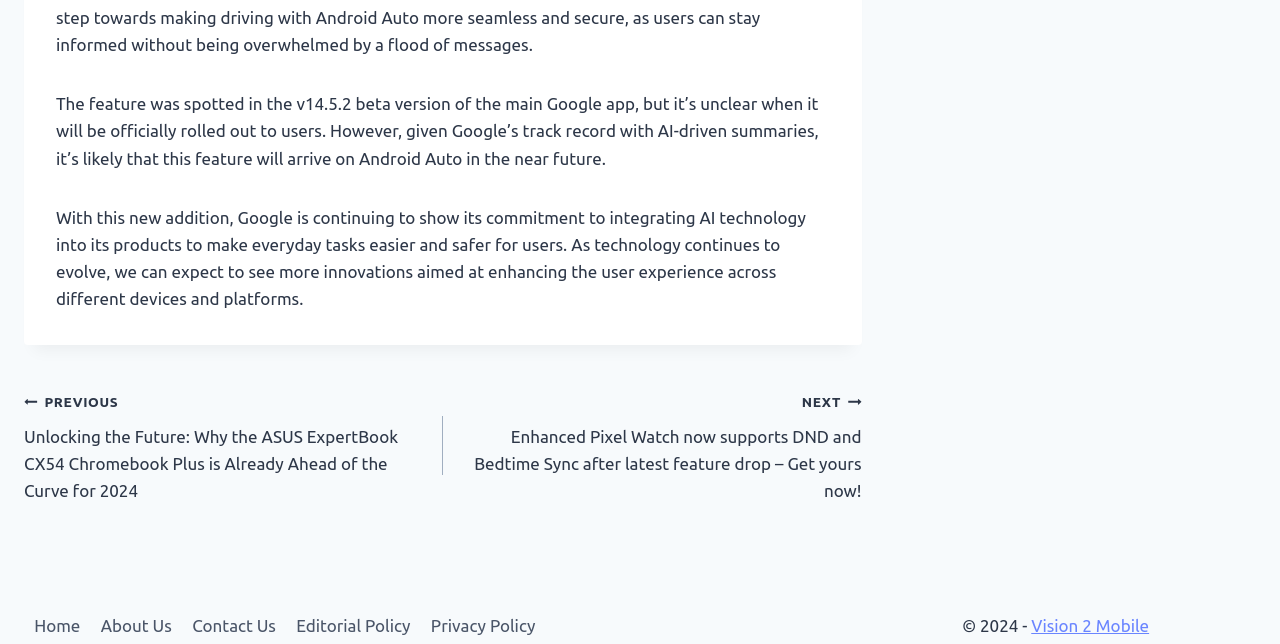Give a concise answer using one word or a phrase to the following question:
What is the name of the website mentioned at the bottom?

Vision 2 Mobile